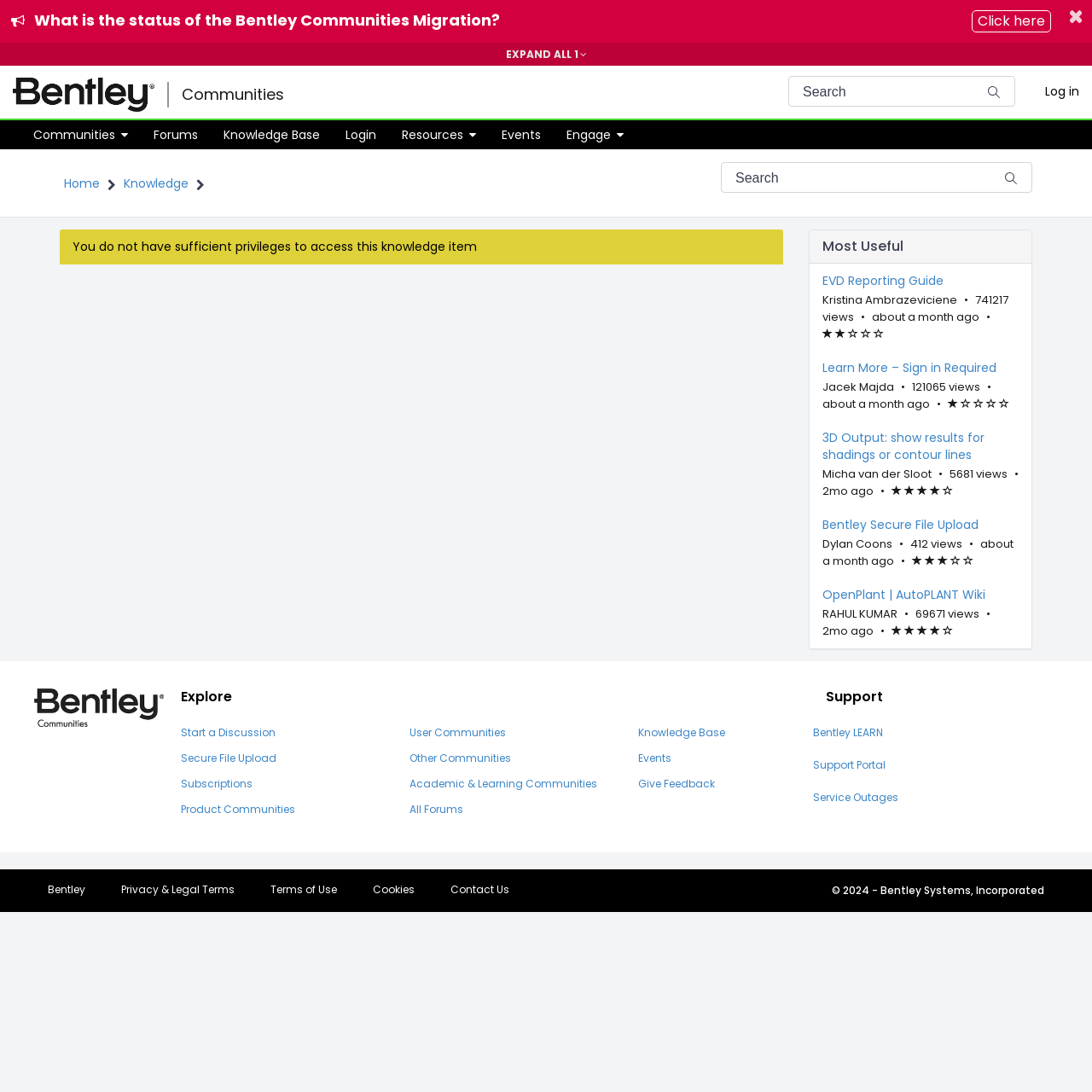Calculate the bounding box coordinates for the UI element based on the following description: "ECOWEB". Ensure the coordinates are four float numbers between 0 and 1, i.e., [left, top, right, bottom].

None